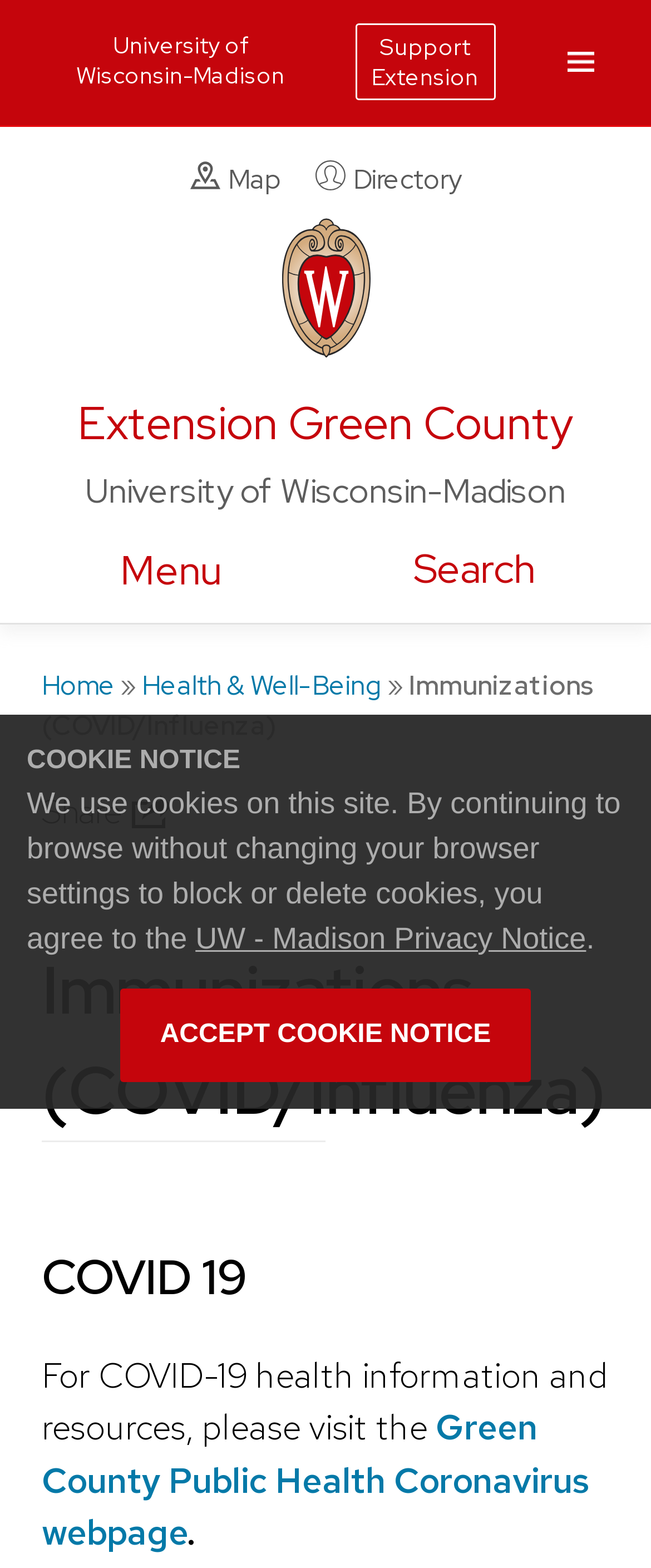Give a one-word or phrase response to the following question: How many images are there in the top navigation menu?

2